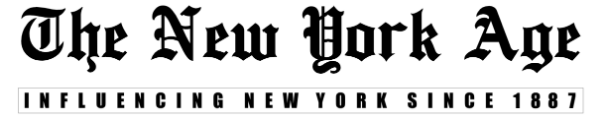What is the tone evoked by the logo's design?
Using the picture, provide a one-word or short phrase answer.

Tradition and authority